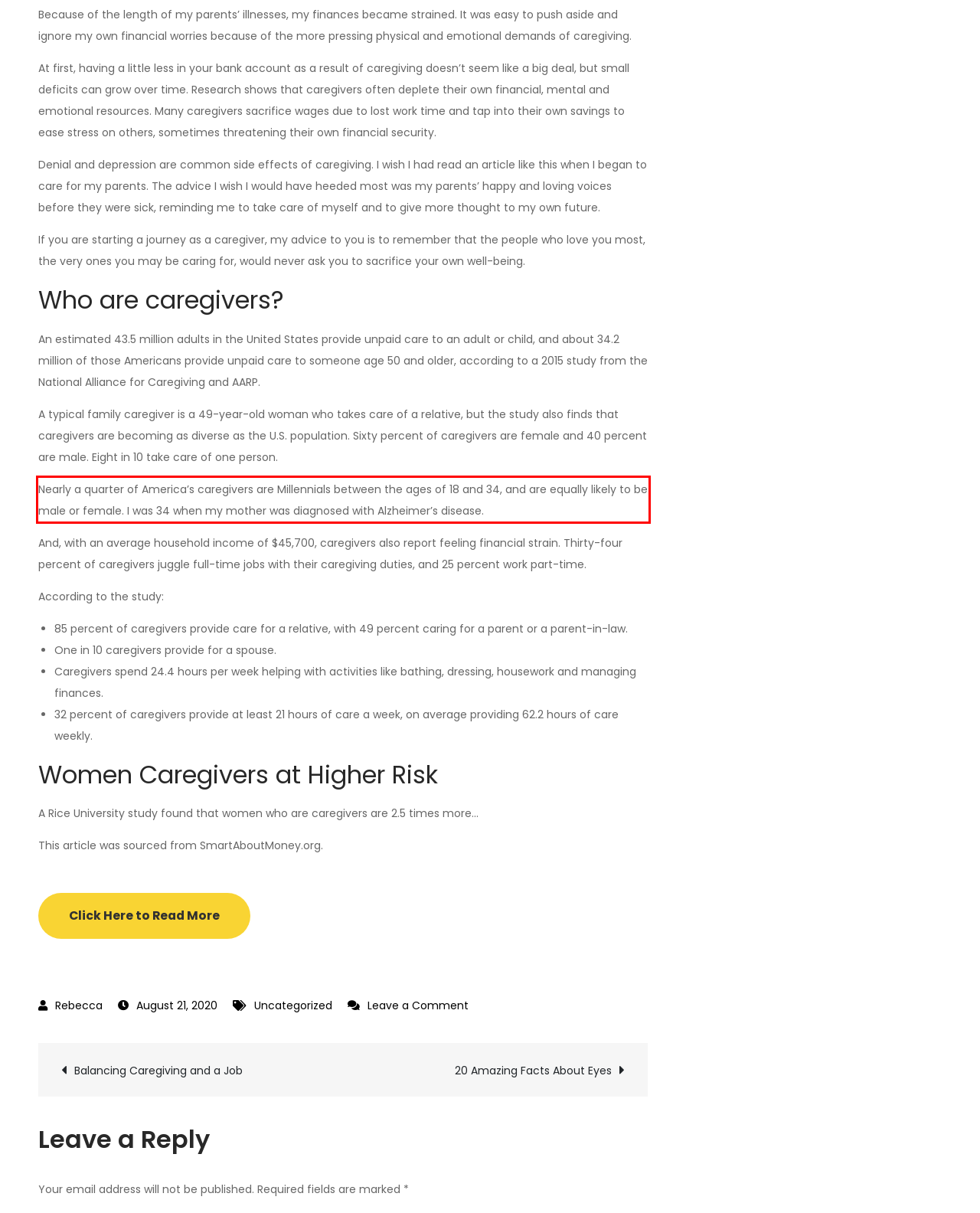In the screenshot of the webpage, find the red bounding box and perform OCR to obtain the text content restricted within this red bounding box.

Nearly a quarter of America’s caregivers are Millennials between the ages of 18 and 34, and are equally likely to be male or female. I was 34 when my mother was diagnosed with Alzheimer’s disease.